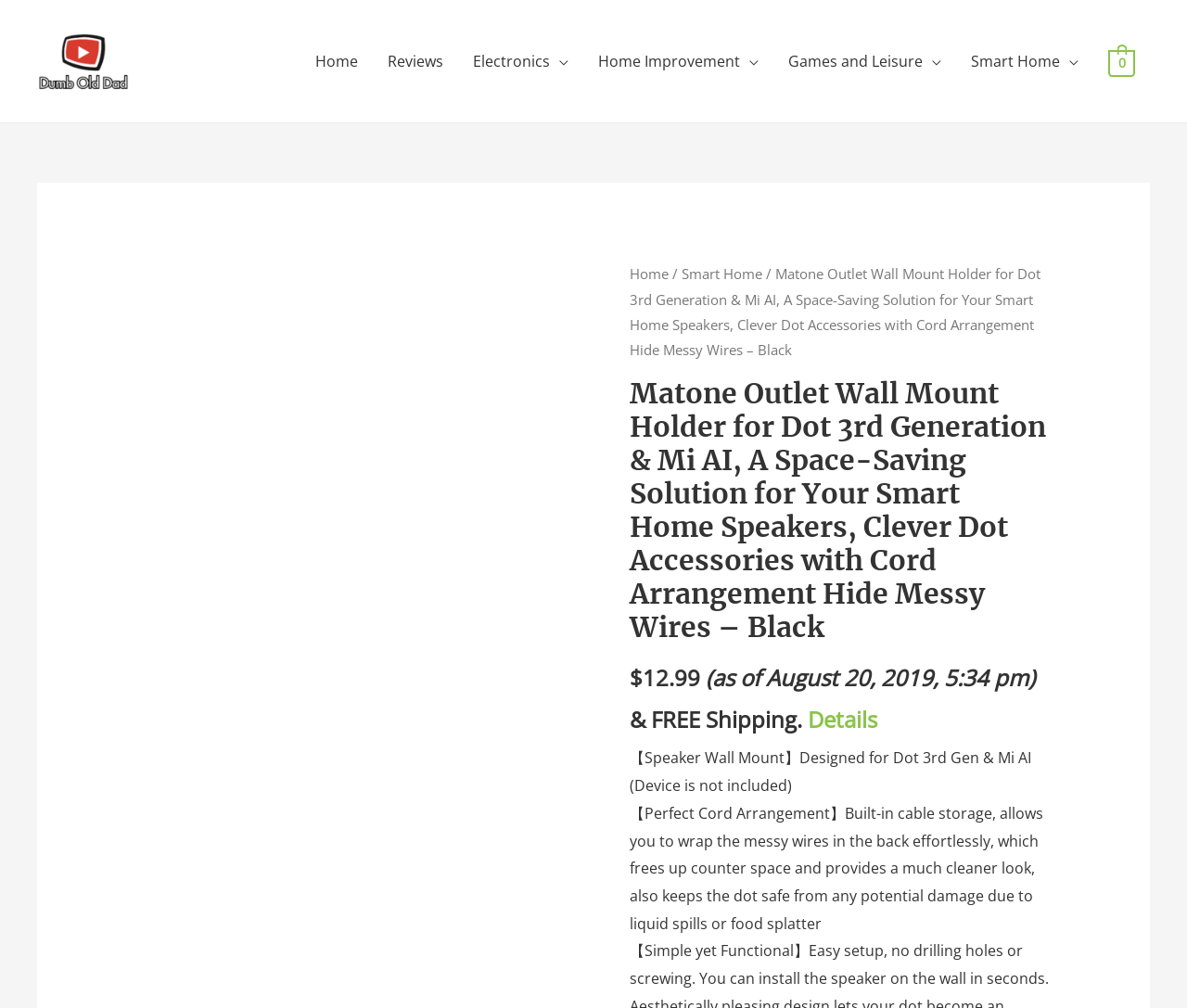Indicate the bounding box coordinates of the element that must be clicked to execute the instruction: "View product details". The coordinates should be given as four float numbers between 0 and 1, i.e., [left, top, right, bottom].

[0.681, 0.698, 0.739, 0.729]